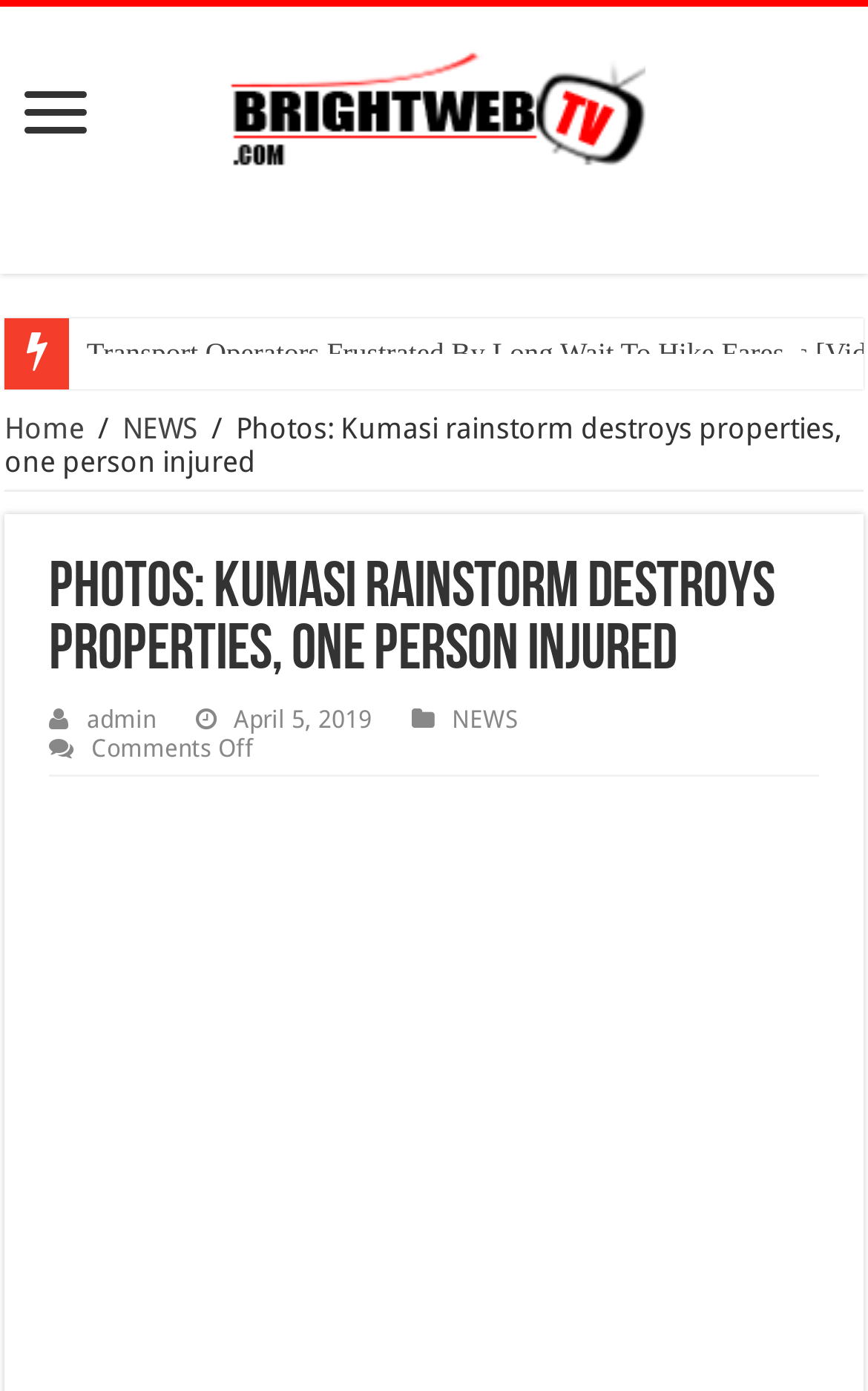Describe every aspect of the webpage comprehensively.

The webpage appears to be a news article page. At the top, there is a heading that reads "The Spot Of Latest Trending News And Leaks" with a link to the same title next to it, accompanied by an image. Below this, there are several links to other news articles, including "Zack Orji not dead, ignore the Rumor -AGN President" and "Home".

The main article is titled "Photos: Kumasi rainstorm destroys properties, one person injured" and is located in the middle of the page. The article has a heading with the same title, followed by the author's name "admin" and the date "April 5, 2019". There is also a link to the "NEWS" category and a "Comments Off" label.

To the right of the article title, there is an iframe that takes up most of the remaining space on the page. The iframe likely contains images or other multimedia content related to the article.

Overall, the page has a simple layout with a focus on presenting news articles and related content.